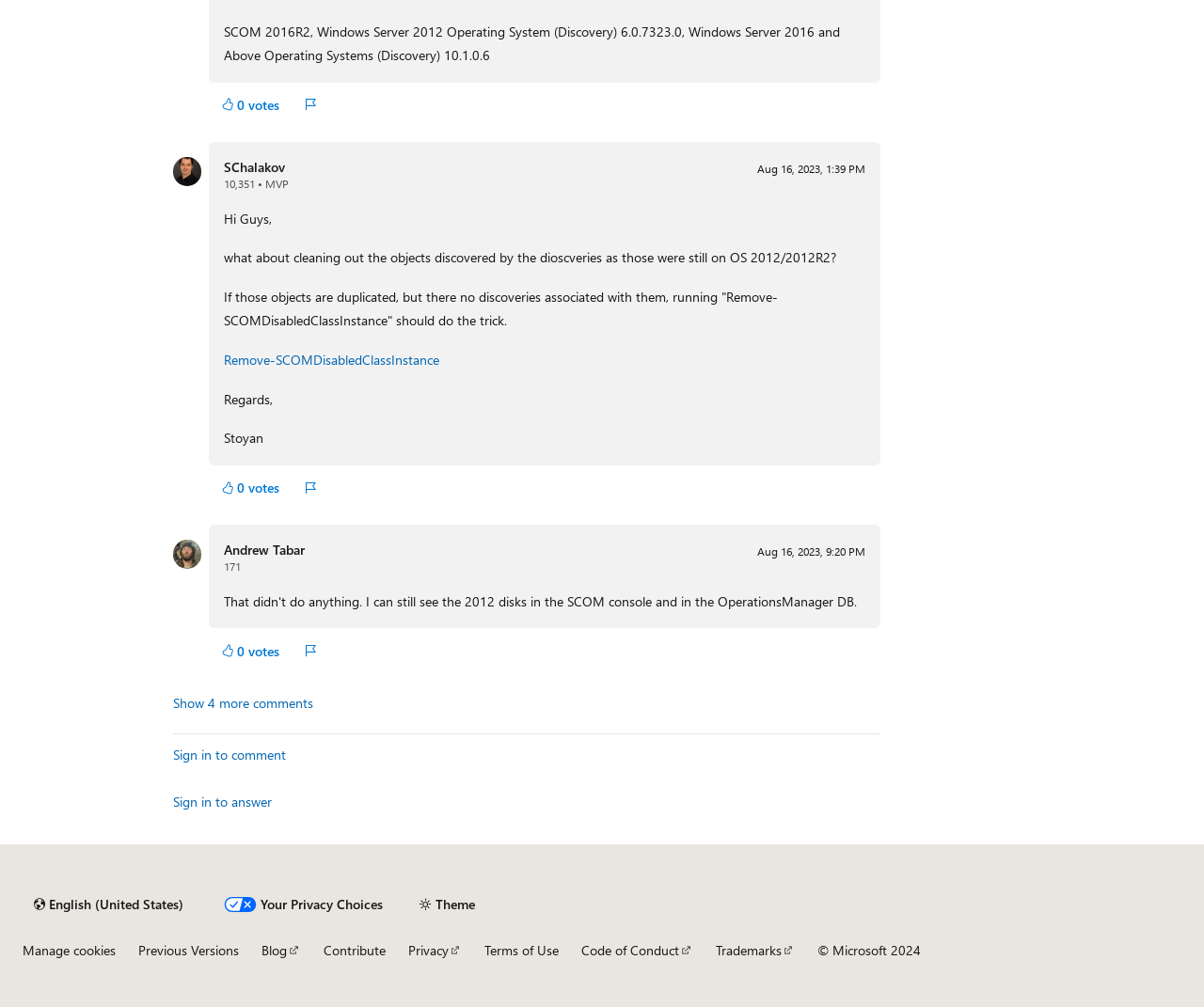Provide the bounding box coordinates of the HTML element described as: "Andrew Tabar". The bounding box coordinates should be four float numbers between 0 and 1, i.e., [left, top, right, bottom].

[0.186, 0.537, 0.253, 0.555]